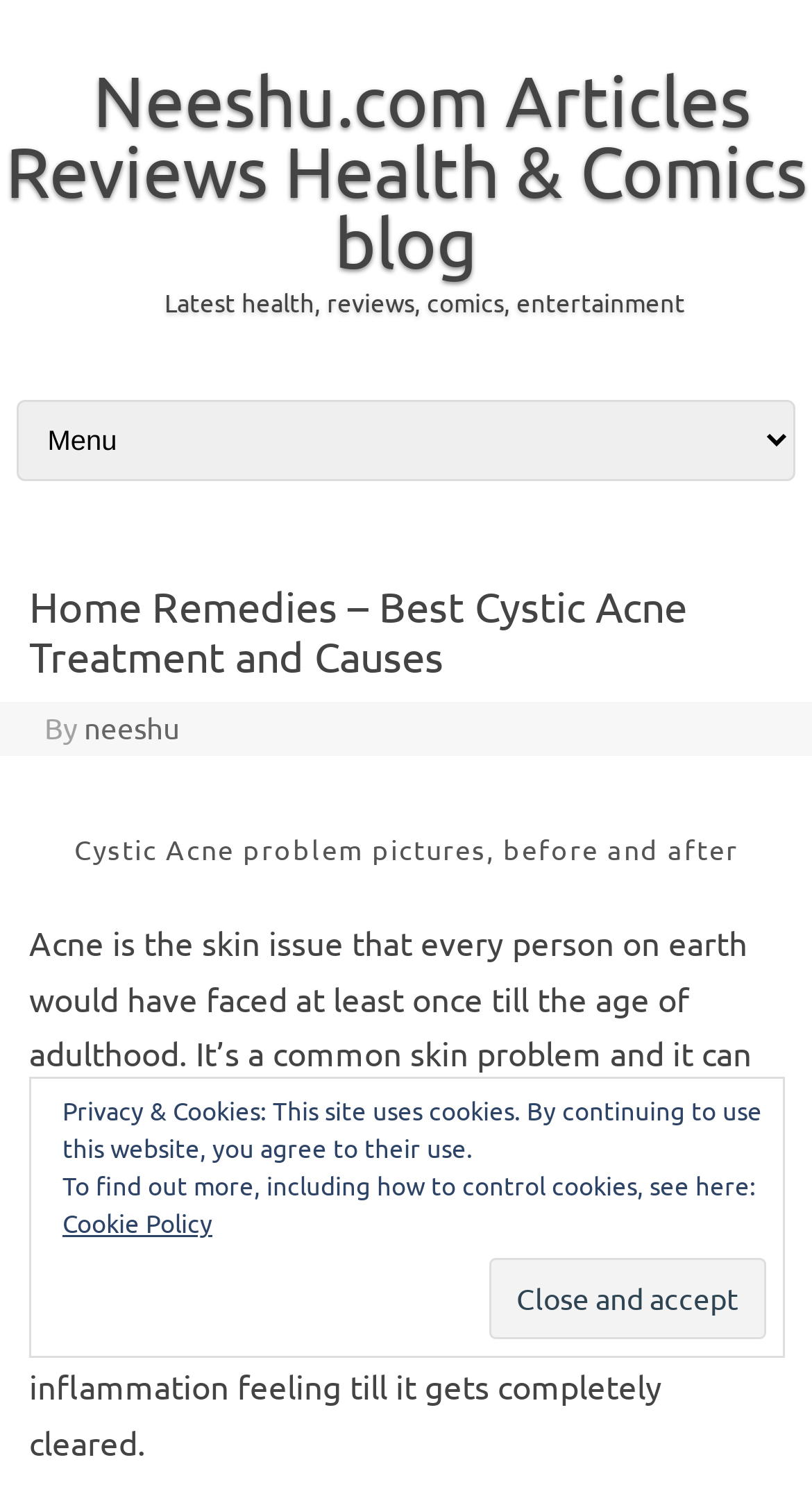What is shown in the picture on this webpage?
Look at the image and respond to the question as thoroughly as possible.

The picture on this webpage shows cystic acne problem pictures, specifically before and after pictures, as indicated by the figcaption text.